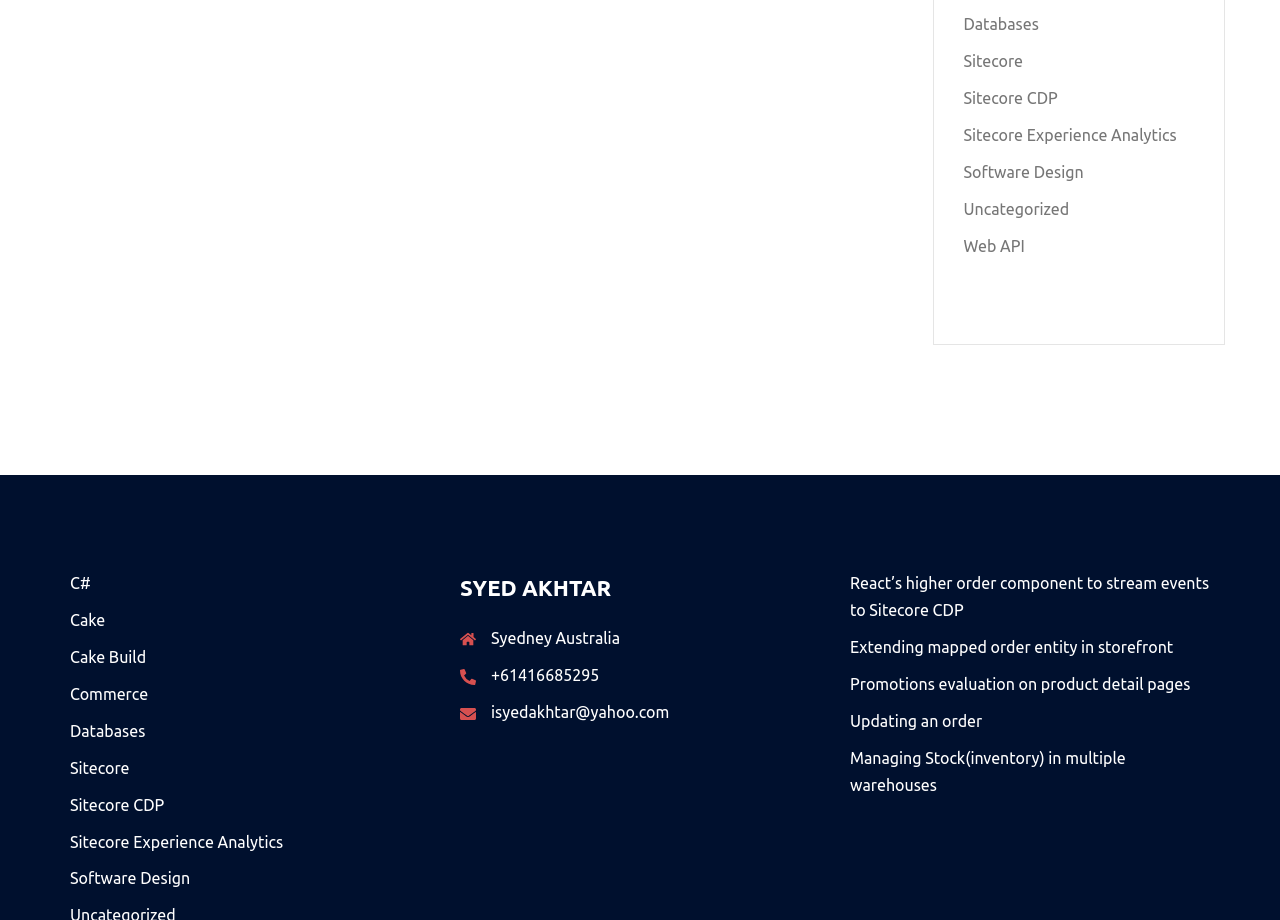Please give the bounding box coordinates of the area that should be clicked to fulfill the following instruction: "Contact Syed via email". The coordinates should be in the format of four float numbers from 0 to 1, i.e., [left, top, right, bottom].

[0.384, 0.764, 0.523, 0.784]